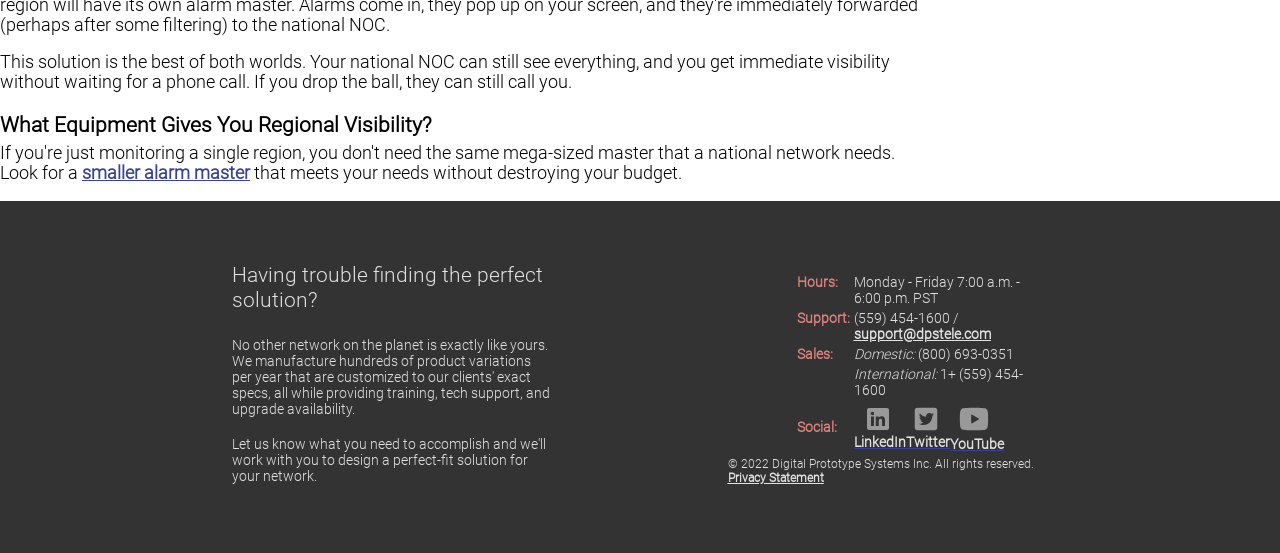Based on the visual content of the image, answer the question thoroughly: What are the company's social media platforms?

I found the social media platforms listed in the table with the heading 'Social:' which is located in the bottom section of the webpage. The platforms are linked to their respective icons.